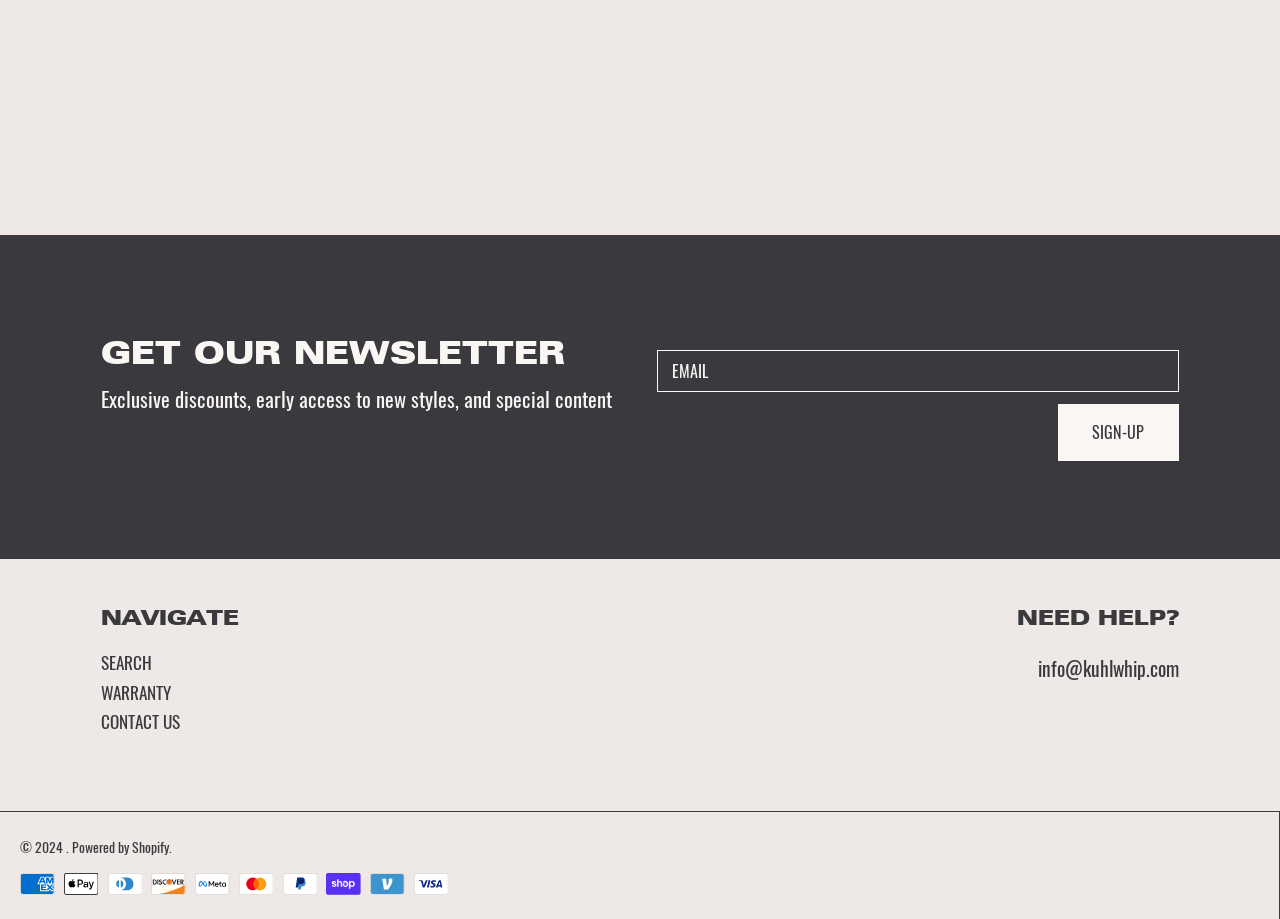Utilize the details in the image to thoroughly answer the following question: What is the content of the footer?

The footer section contains the copyright information '© 2024', a link to 'Powered by Shopify', and a list of payment methods, indicating that this section provides information about the website's ownership and payment options.